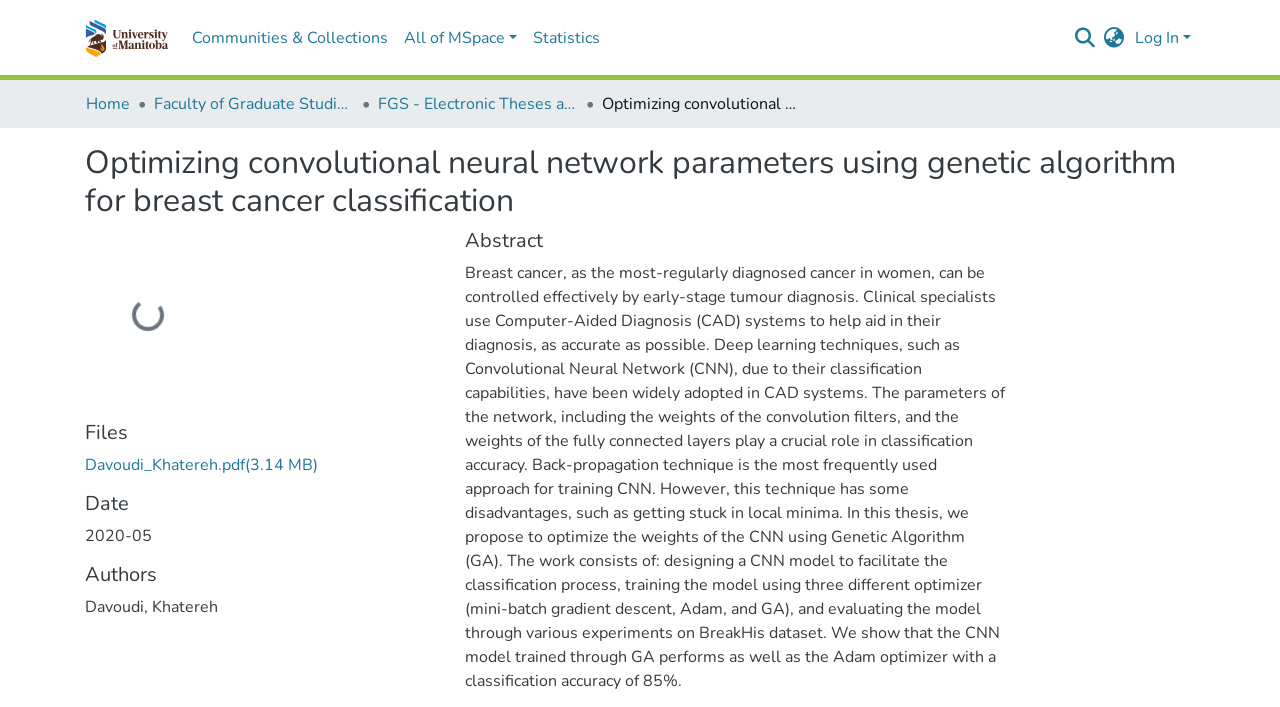Find the bounding box coordinates for the HTML element specified by: "aria-label="Search" name="query"".

[0.834, 0.025, 0.858, 0.079]